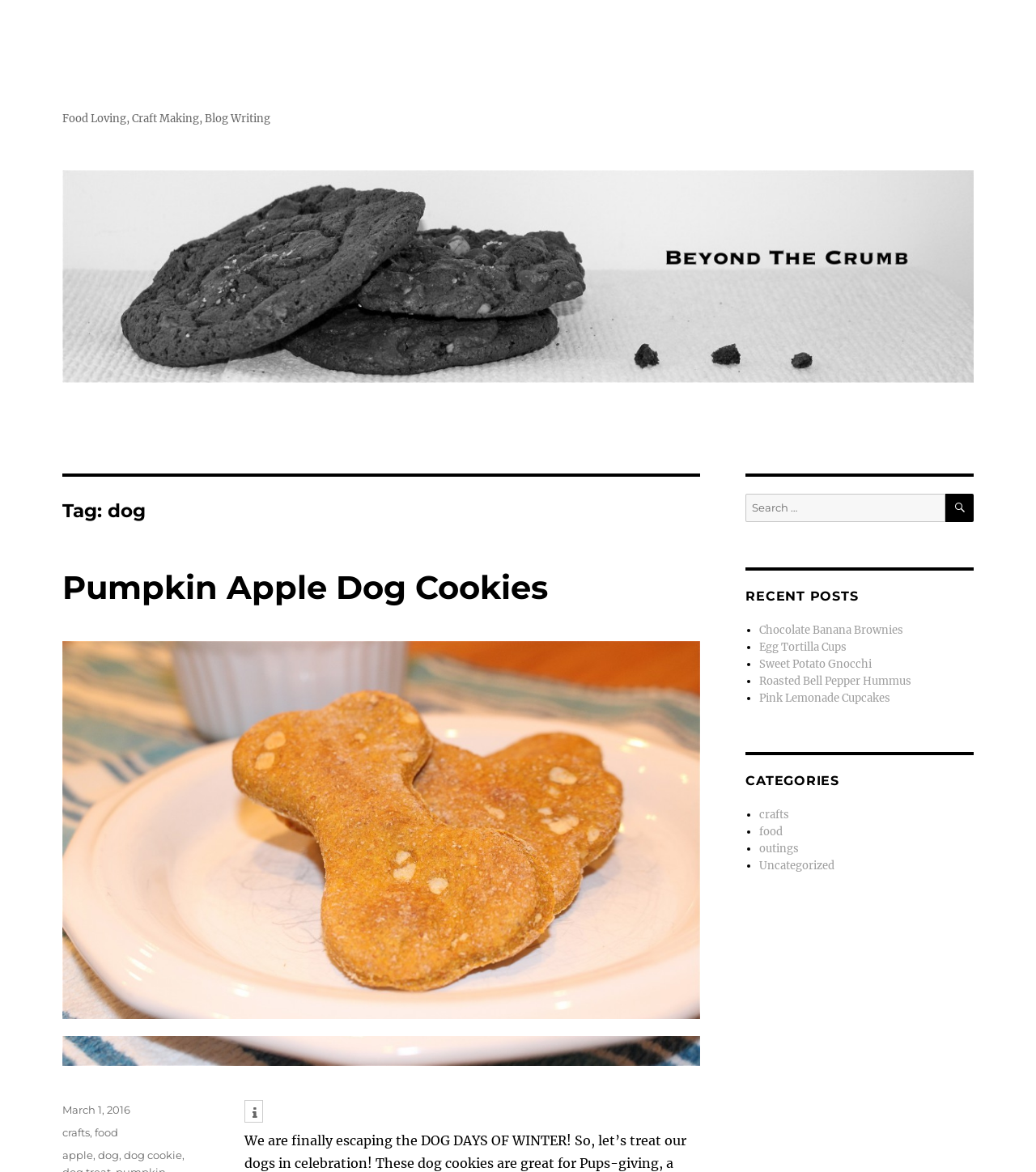Create a detailed narrative of the webpage’s visual and textual elements.

This webpage appears to be a blog post about a recipe for "Pumpkin Apple Dog Cookies". At the top of the page, there is a heading that reads "Food Loving, Craft Making, Blog Writing". Below this, there is a link with the tag "dog" and a header that reads "Tag: dog". 

The main content of the page is a blog post titled "Pumpkin Apple Dog Cookies", which is accompanied by a link to the same title. The post is followed by information about the date it was posted, categories, and tags. There are links to related categories, such as "crafts" and "food", and tags like "apple", "dog", and "dog cookie".

On the right side of the page, there is a search bar with a button labeled "SEARCH". Below the search bar, there is a section titled "RECENT POSTS" that lists several links to other blog posts, including "Chocolate Banana Brownies", "Egg Tortilla Cups", and "Pink Lemonade Cupcakes". 

Further down, there is a section titled "CATEGORIES" that lists links to categories like "crafts", "food", and "outings".